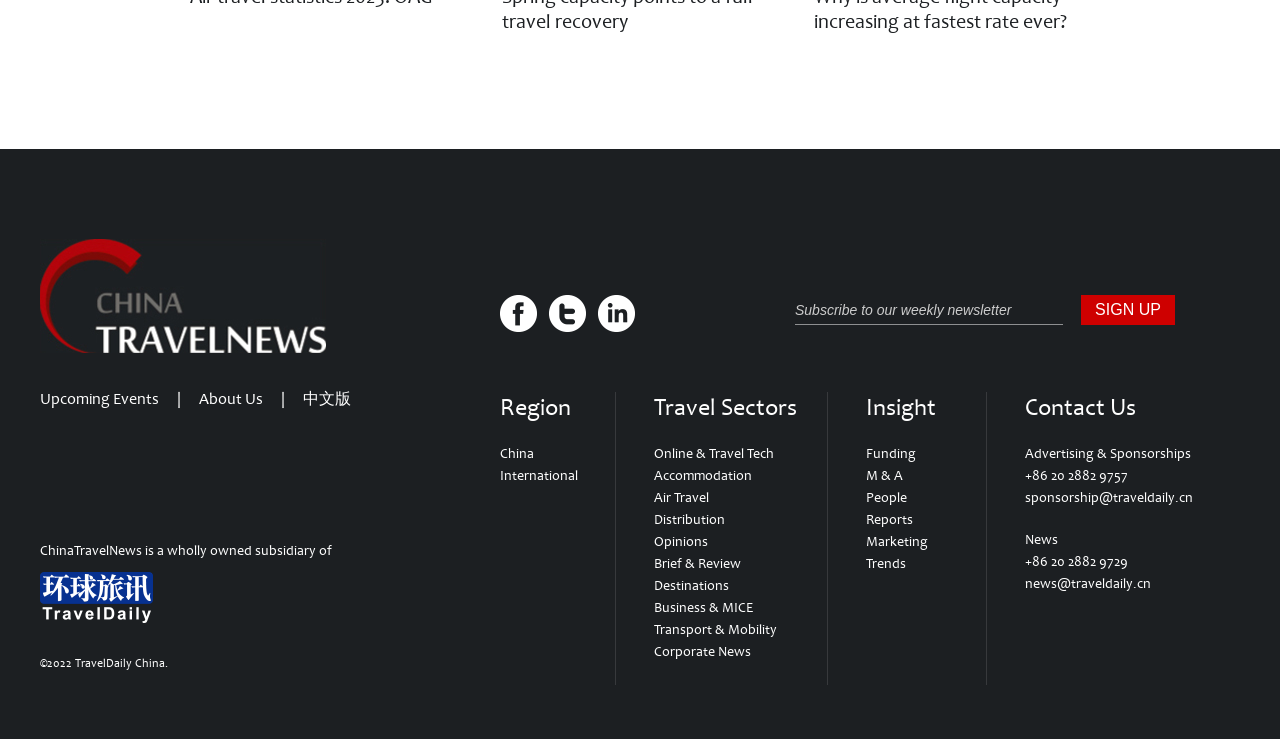Using the information in the image, give a comprehensive answer to the question: 
What is the name of the website?

The name of the website can be found in the top-left corner of the webpage, where it says 'ChinaTravelNews' in a link format.